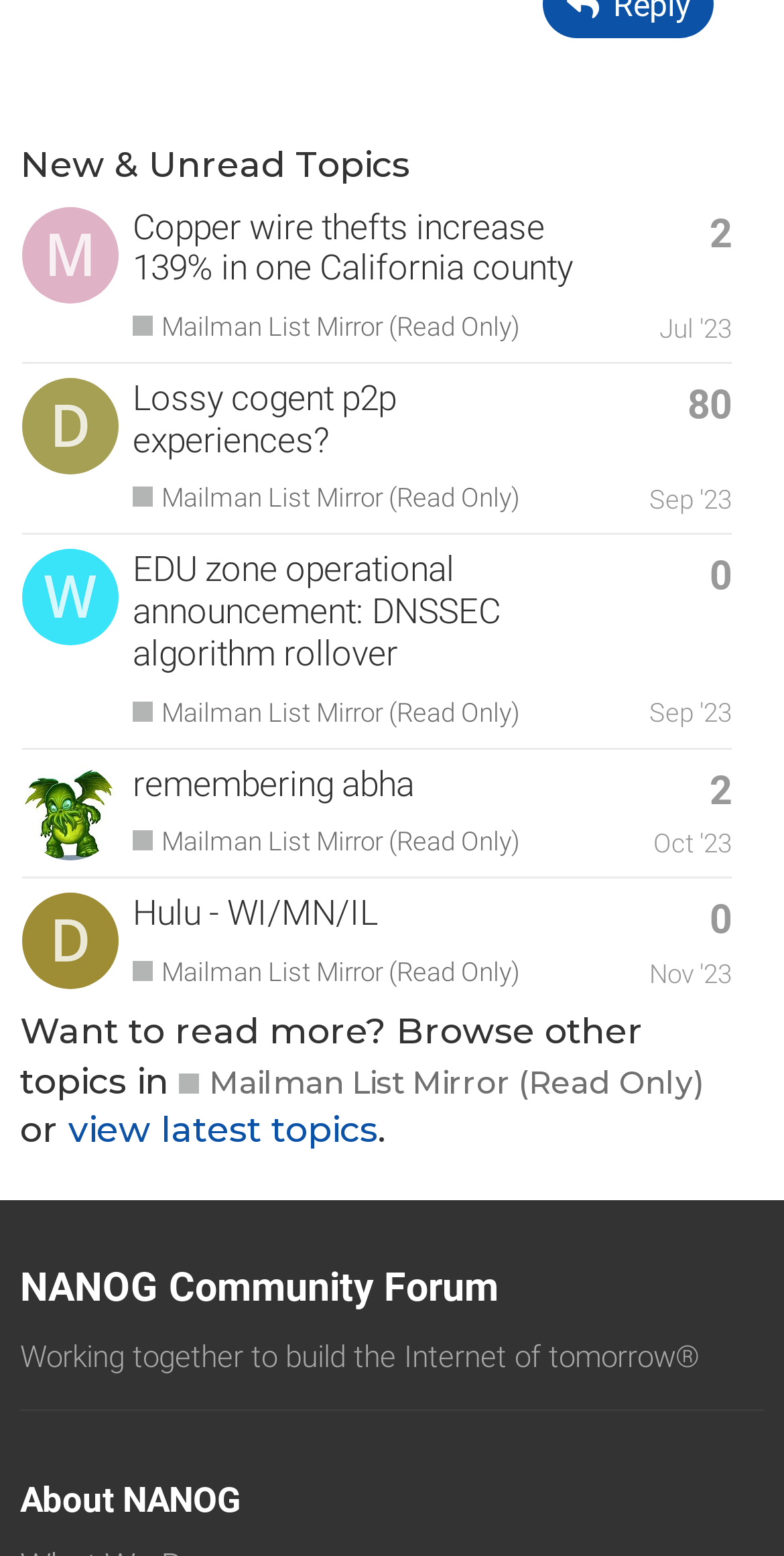Bounding box coordinates are given in the format (top-left x, top-left y, bottom-right x, bottom-right y). All values should be floating point numbers between 0 and 1. Provide the bounding box coordinate for the UI element described as: Mailman List Mirror (Read Only)

[0.169, 0.615, 0.662, 0.635]